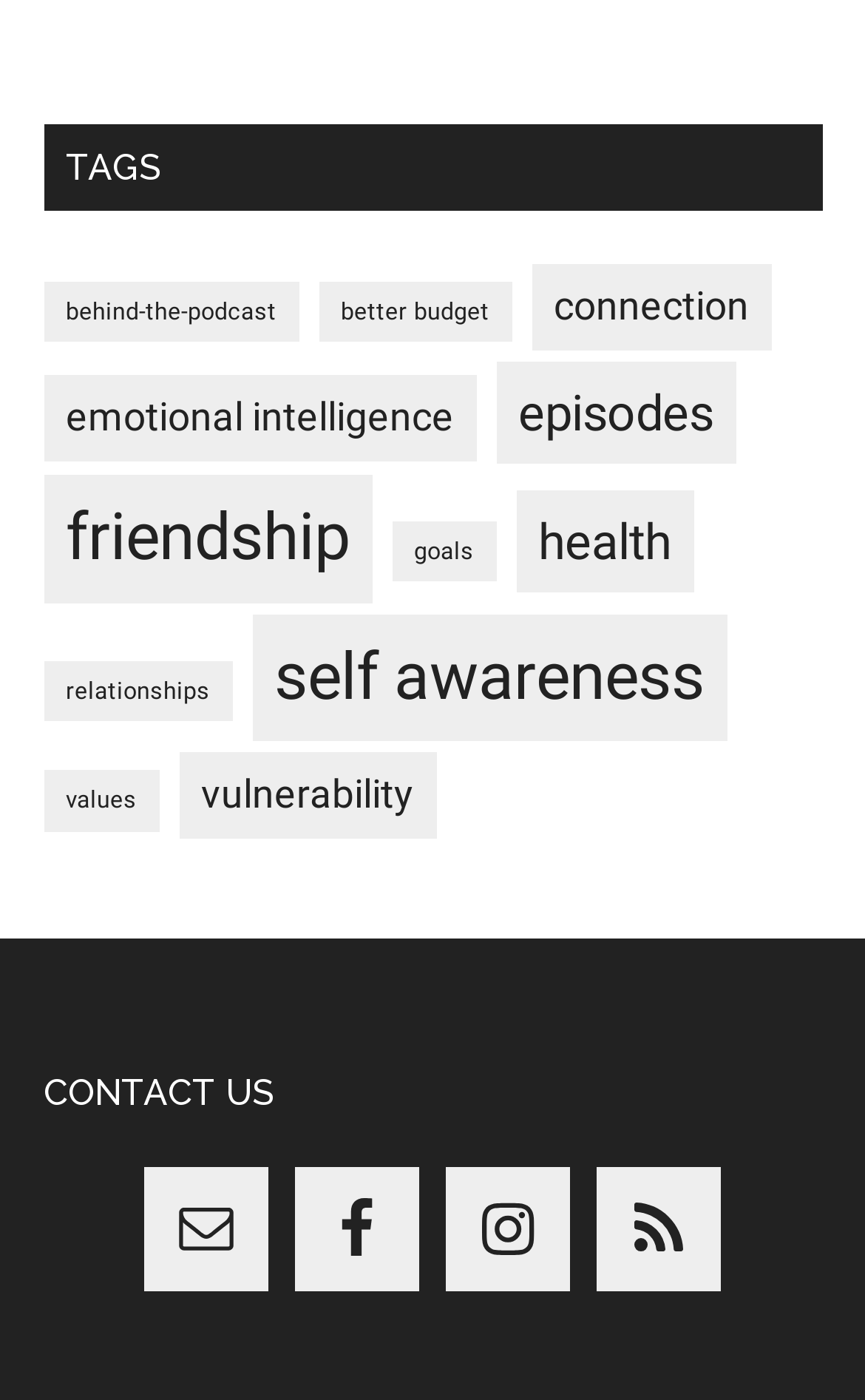Provide a brief response to the question below using one word or phrase:
How many items are under the 'emotional intelligence' category?

2